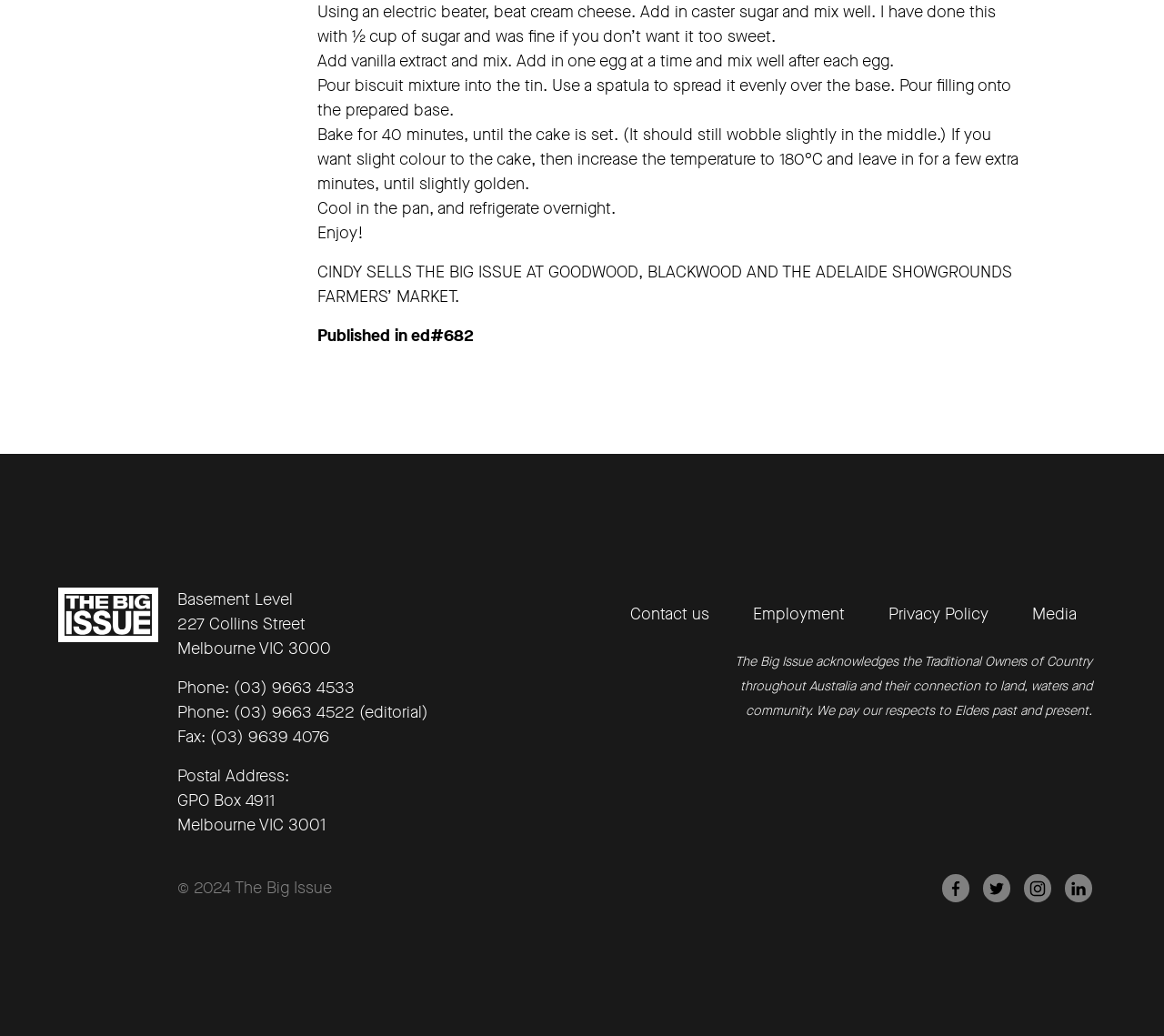What is the phone number for editorial purposes?
Please analyze the image and answer the question with as much detail as possible.

The answer can be found in the footer section of the webpage, where the phone numbers are provided. The phone number for editorial purposes is (03) 9663 4522, which is linked to the text '(editorial)'.